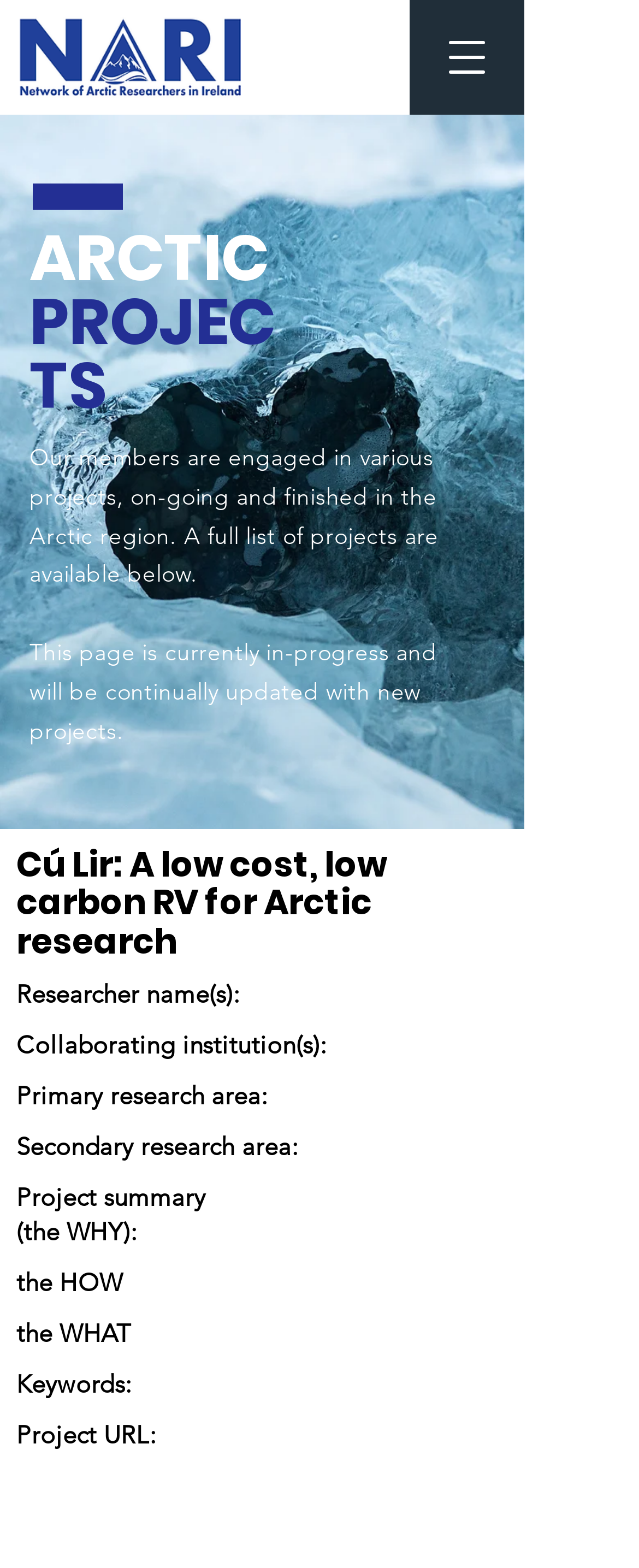Provide a thorough and detailed response to the question by examining the image: 
How many sections are there in the project description?

The project description has several sections, including Researcher name(s), Collaborating institution(s), Primary research area, Secondary research area, Project summary, (the WHY), the HOW, and the WHAT, which can be counted as 8 sections.